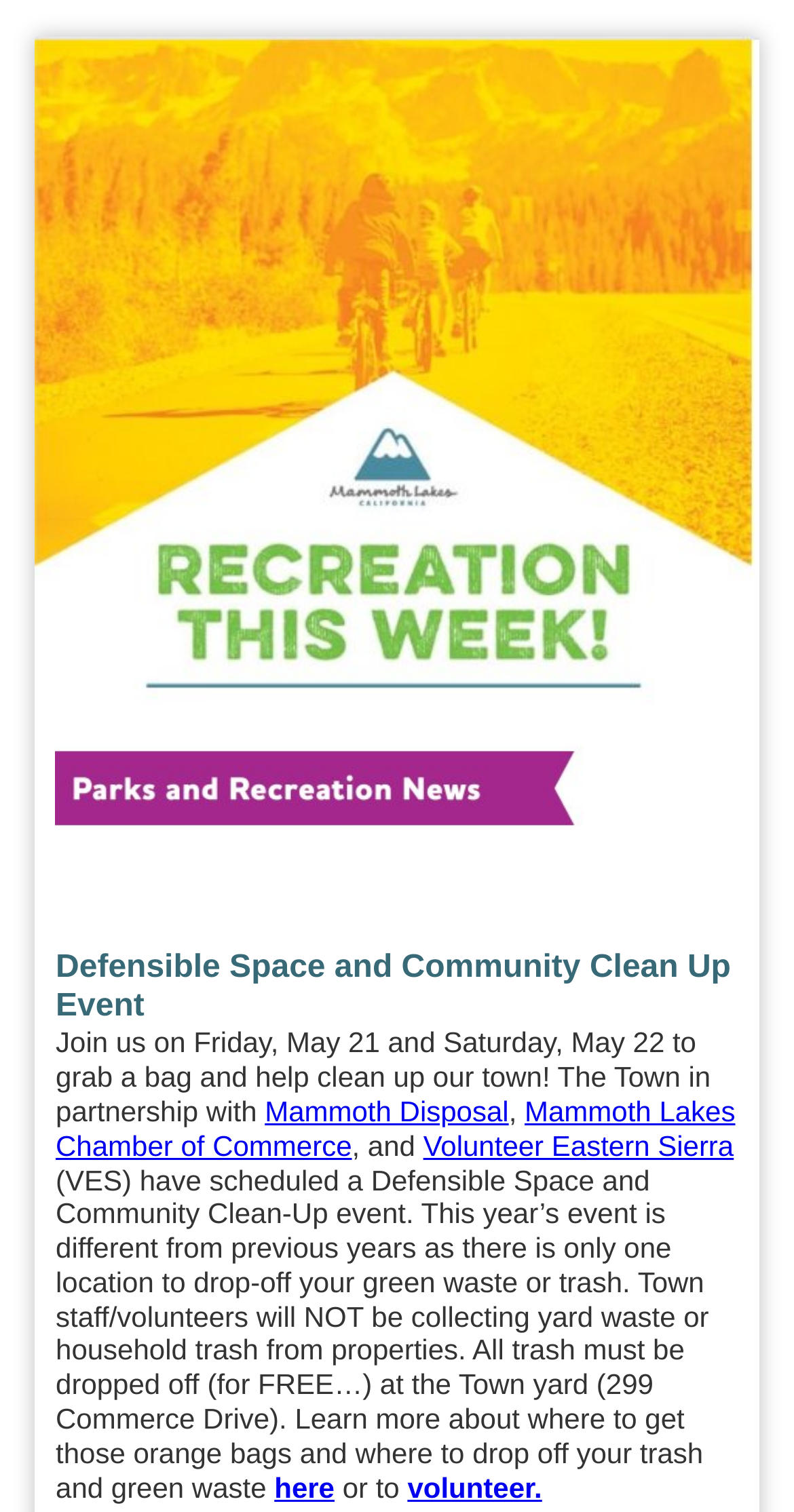Provide a brief response to the question below using one word or phrase:
Where can you drop off your green waste or trash?

Town yard